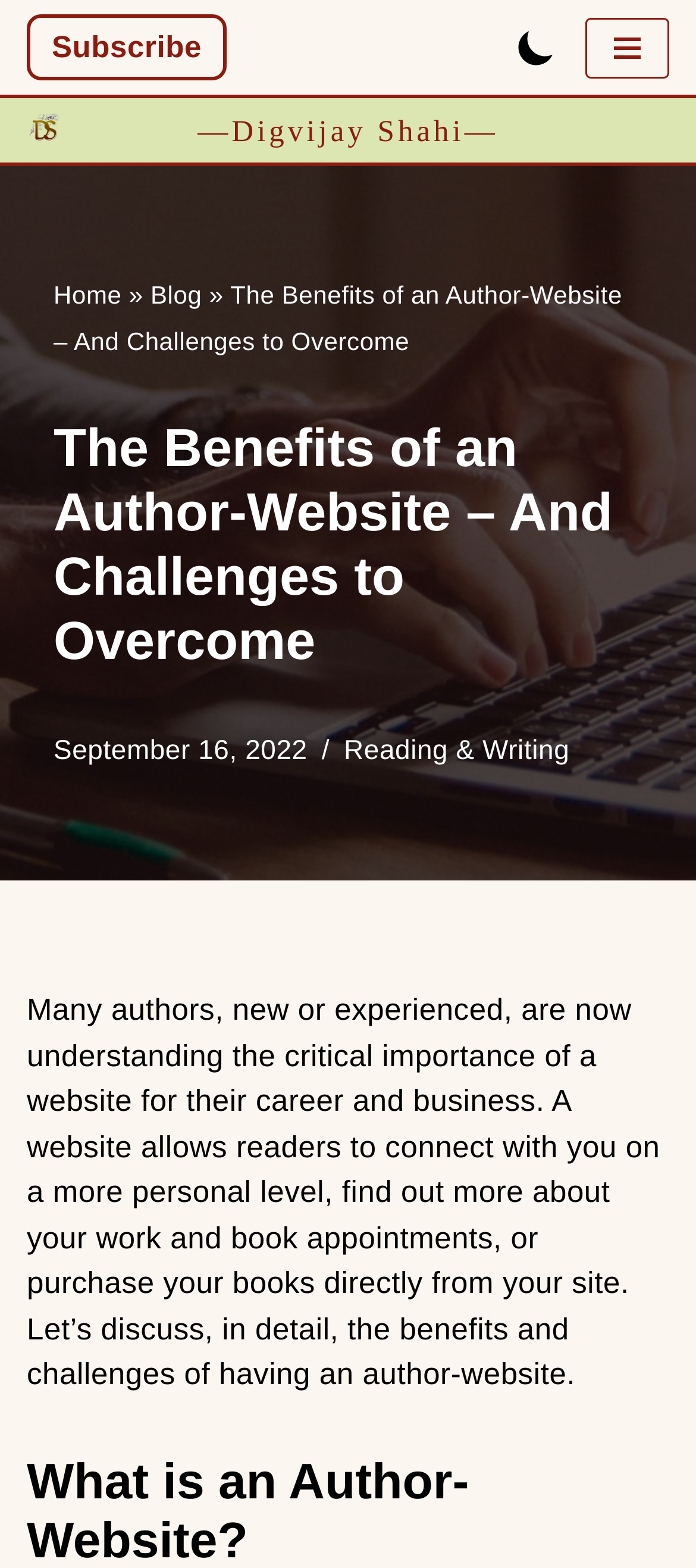Please identify the bounding box coordinates of the element on the webpage that should be clicked to follow this instruction: "Go to the Home page". The bounding box coordinates should be given as four float numbers between 0 and 1, formatted as [left, top, right, bottom].

[0.077, 0.179, 0.175, 0.197]